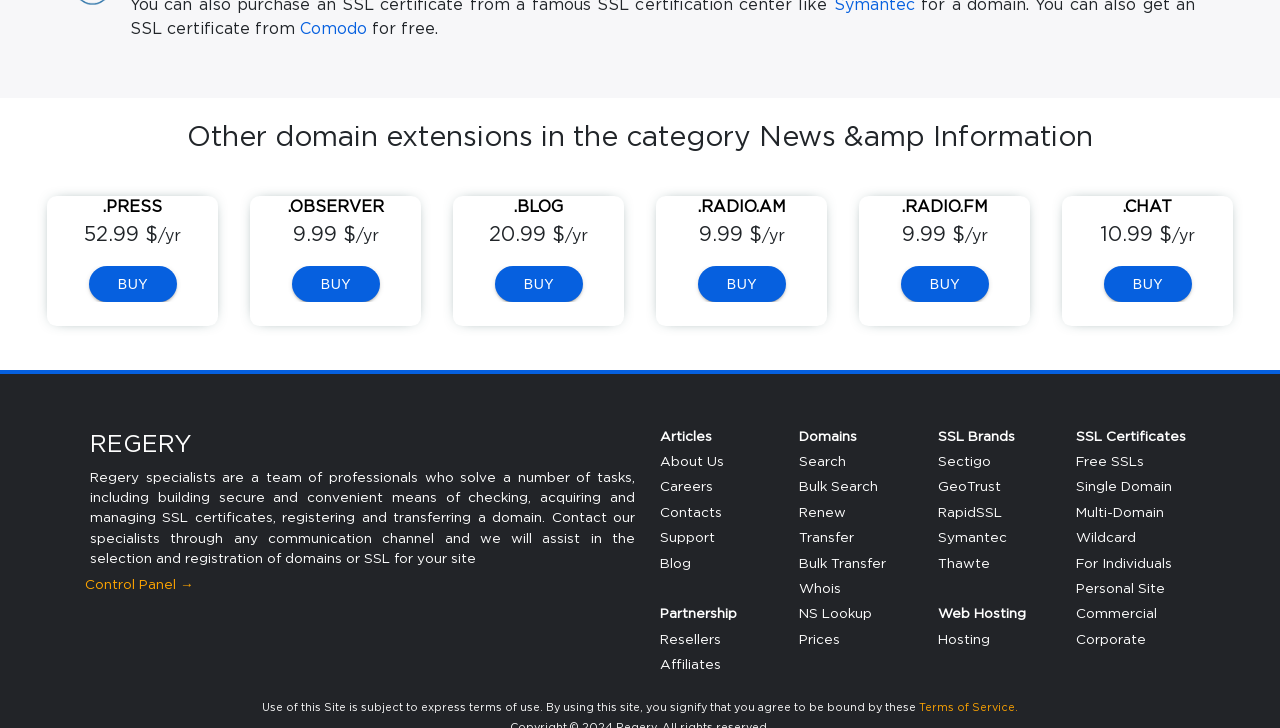Refer to the image and offer a detailed explanation in response to the question: What is the company name at the top of the page?

The company name is located at the top of the page, and it is 'Comodo', which is a link element.